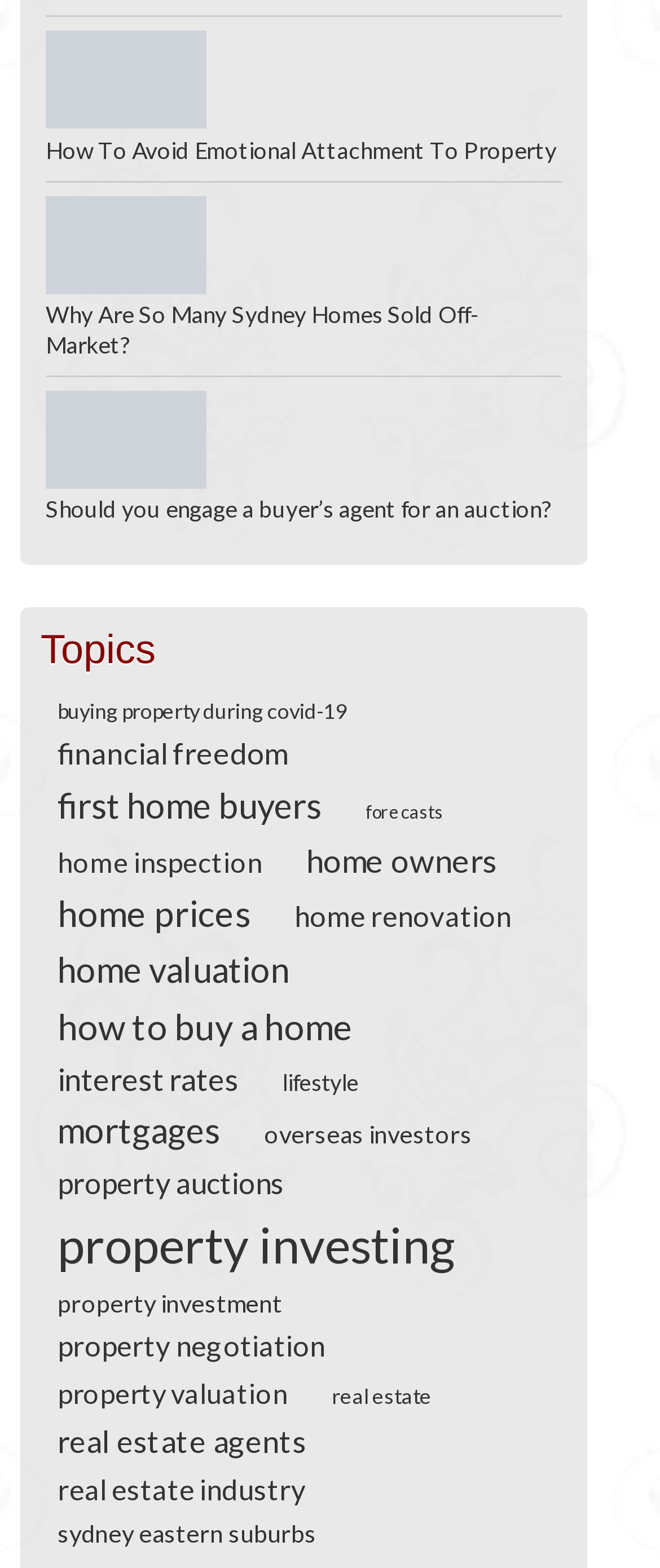Highlight the bounding box coordinates of the element that should be clicked to carry out the following instruction: "Read the article about why many Sydney homes are sold off-market". The coordinates must be given as four float numbers ranging from 0 to 1, i.e., [left, top, right, bottom].

[0.069, 0.125, 0.351, 0.192]